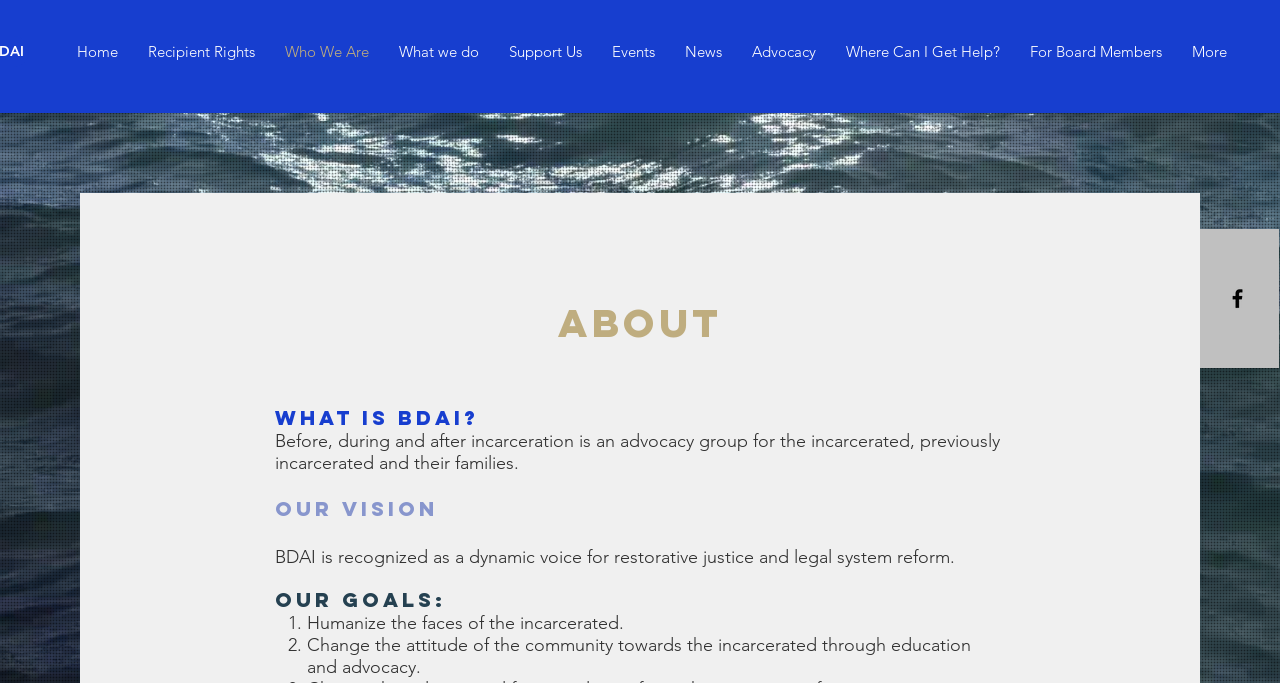Refer to the screenshot and answer the following question in detail:
What is the purpose of BDAI?

By analyzing the webpage content, I found that BDAI is described as 'an advocacy group for the incarcerated, previously incarcerated and their families.' This suggests that the purpose of BDAI is to advocate for the rights and interests of these groups.